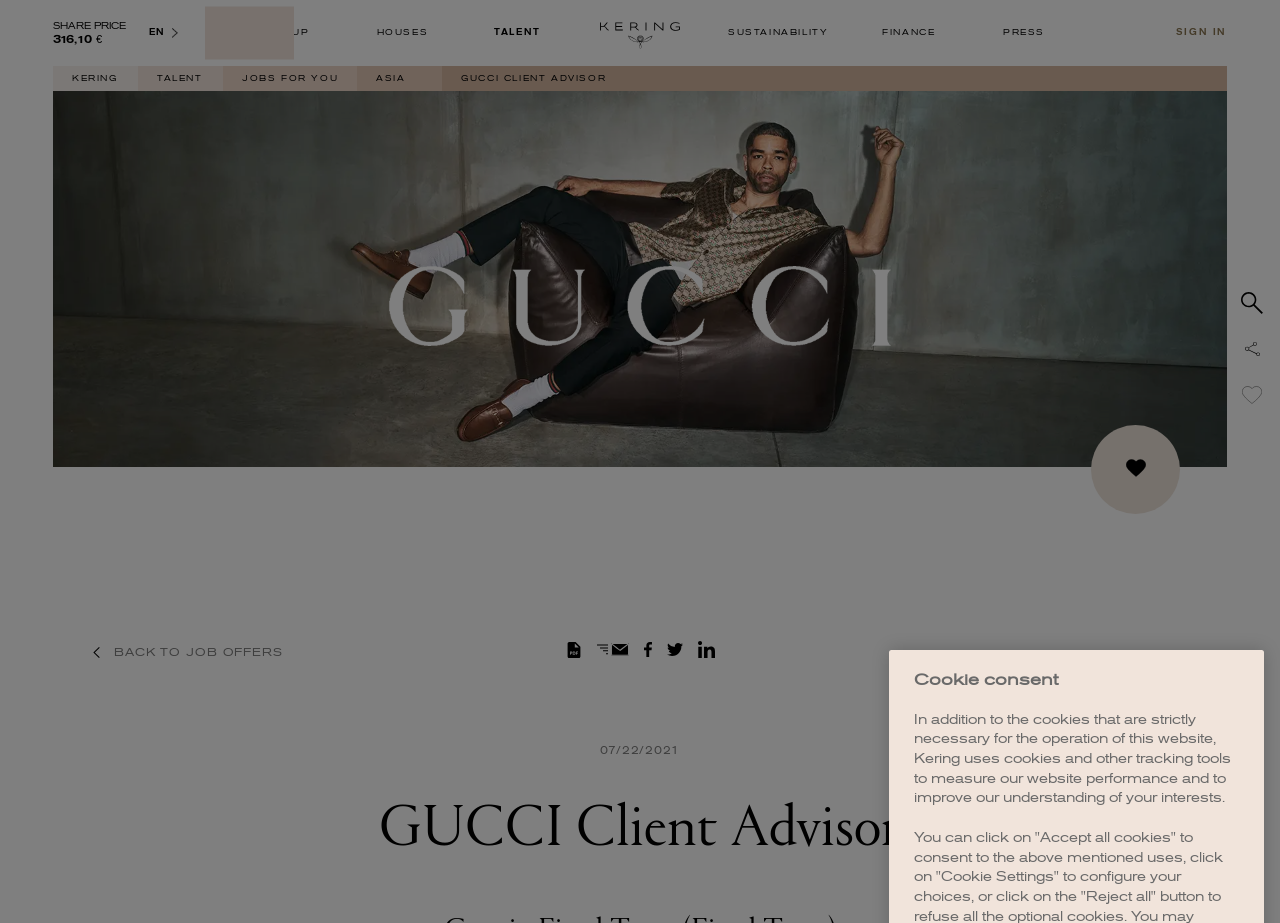Highlight the bounding box coordinates of the element that should be clicked to carry out the following instruction: "Open a Fulshear, TX map". The coordinates must be given as four float numbers ranging from 0 to 1, i.e., [left, top, right, bottom].

None